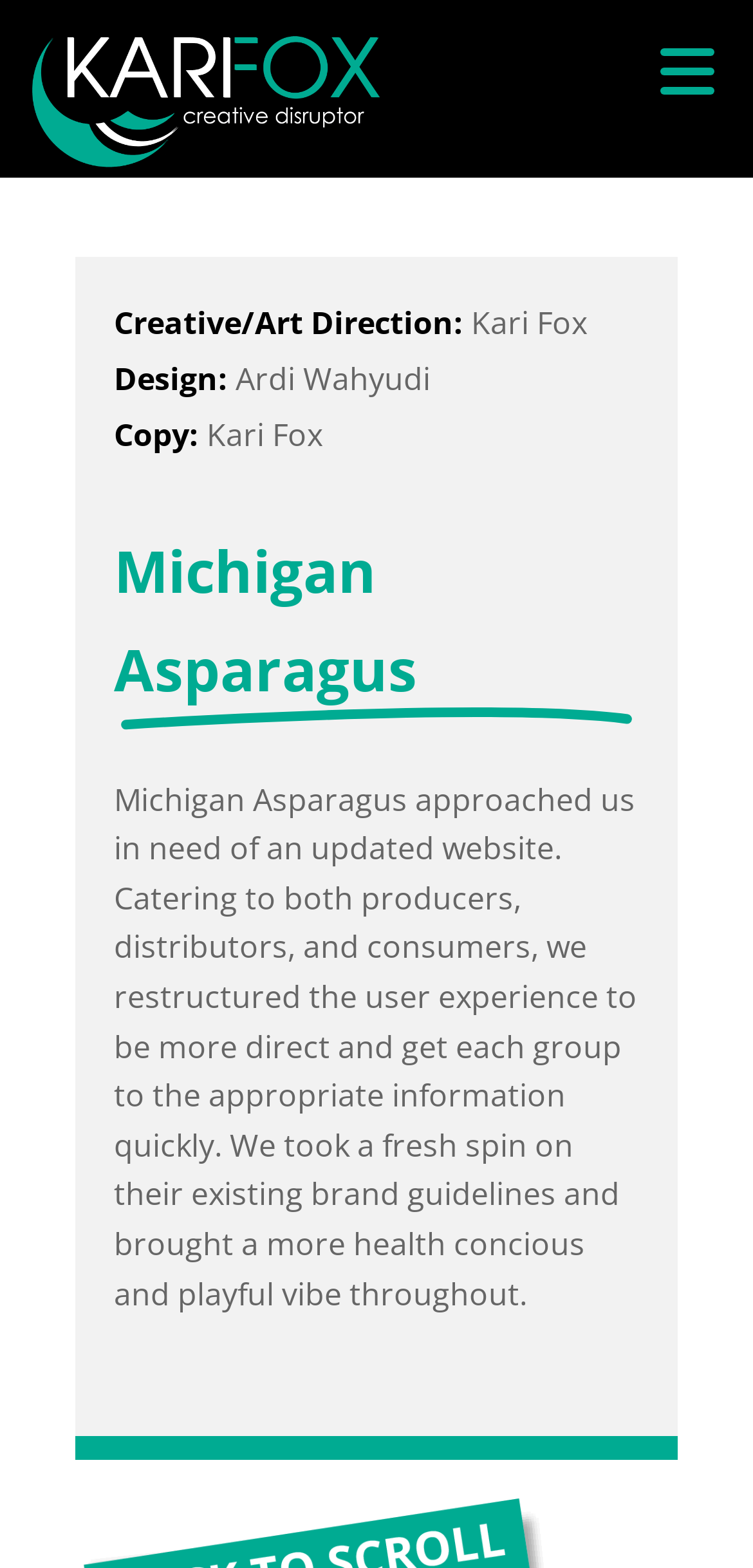What is the tone of the website?
Could you give a comprehensive explanation in response to this question?

I found the answer by reading the text 'We took a fresh spin on their existing brand guidelines and brought a more health concious and playful vibe throughout.' which indicates that the tone of the website is health conscious and playful.